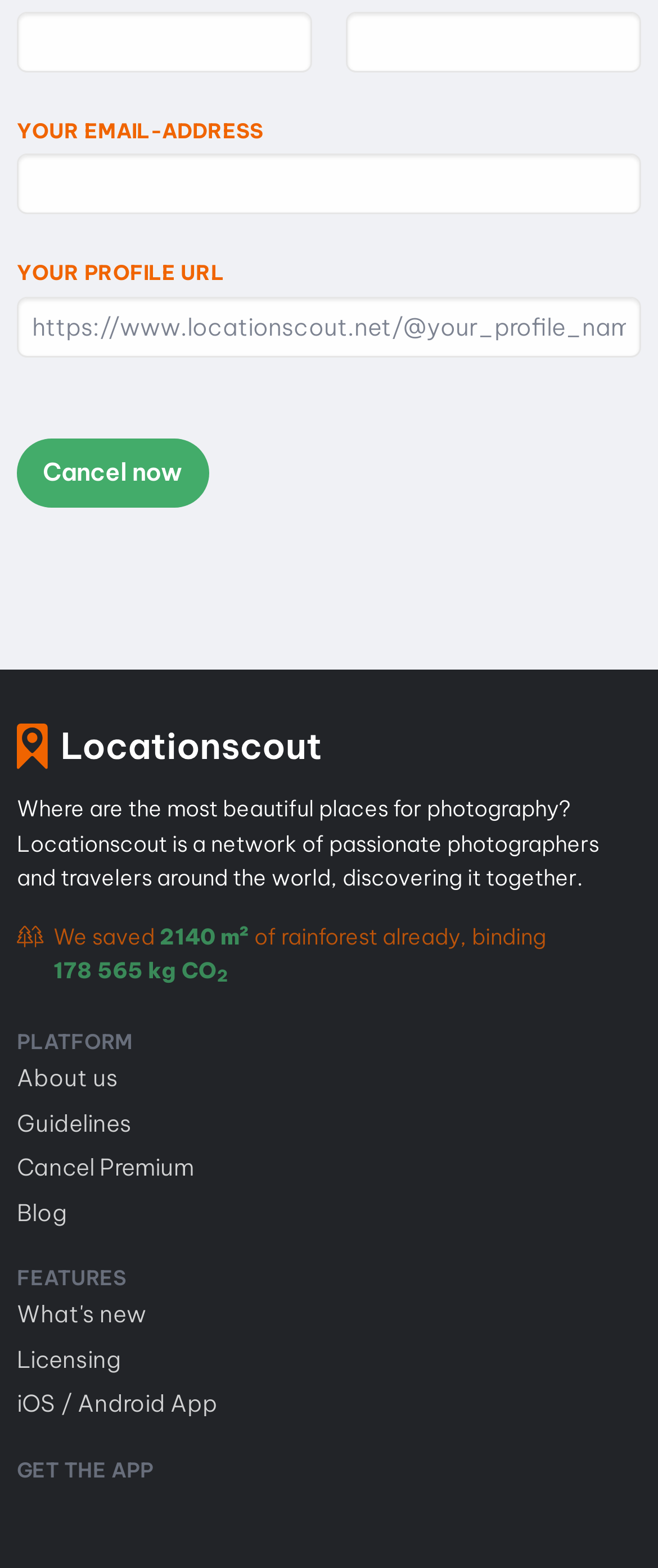Please determine the bounding box coordinates of the element's region to click for the following instruction: "Input your profile URL".

[0.026, 0.19, 0.974, 0.228]